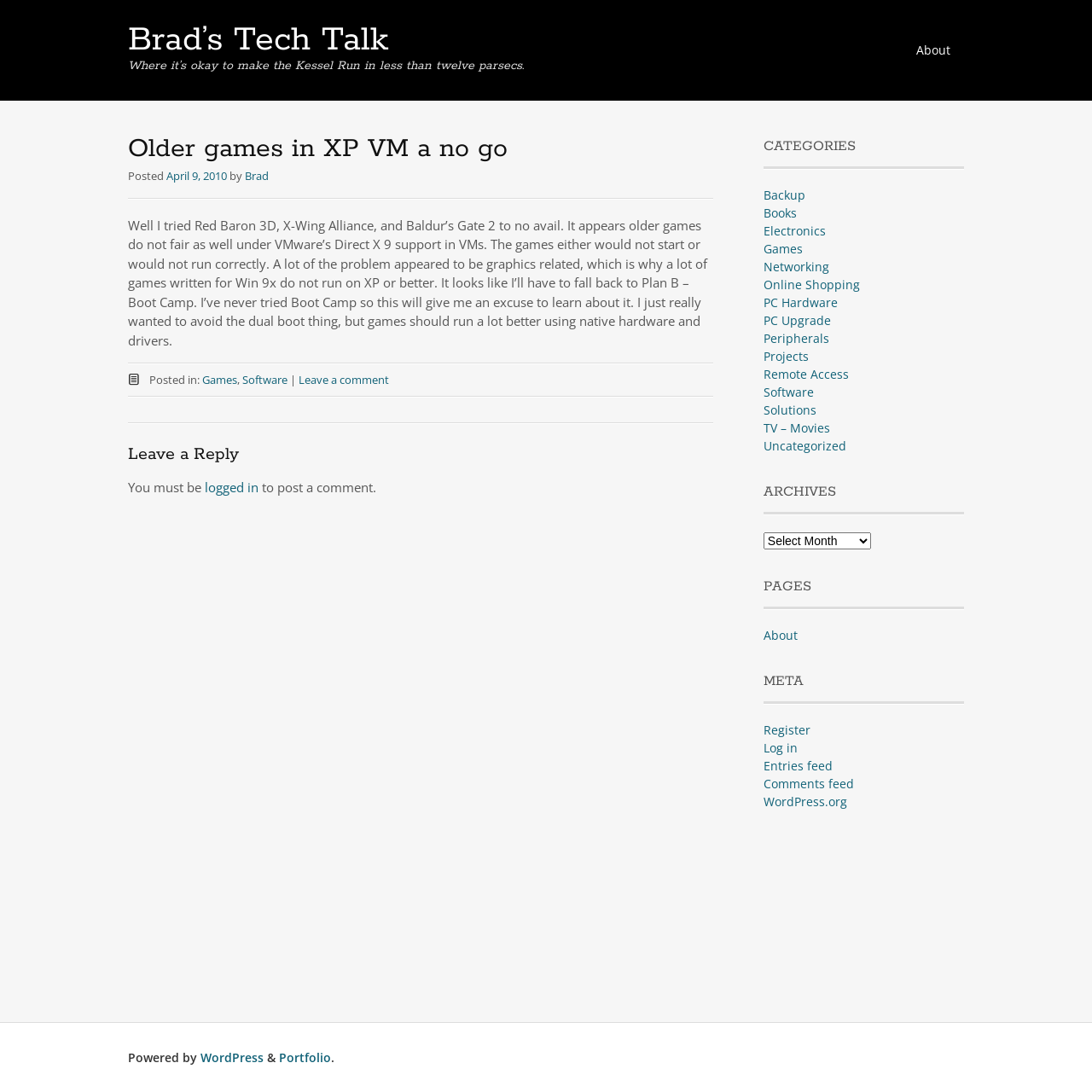Identify the coordinates of the bounding box for the element that must be clicked to accomplish the instruction: "Click the 'Games' category".

[0.699, 0.22, 0.735, 0.235]